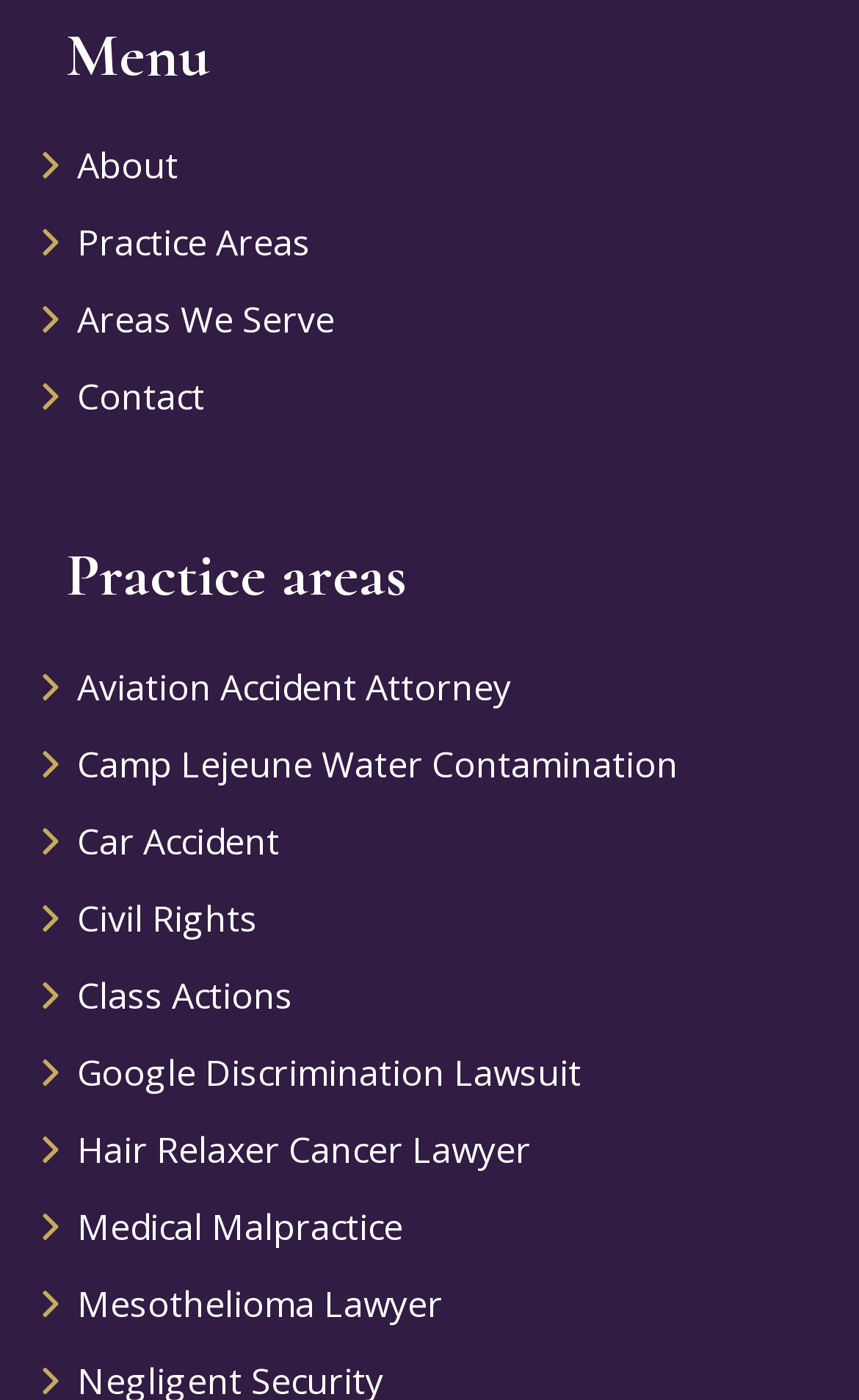Please identify the bounding box coordinates of the element I should click to complete this instruction: 'Click on About'. The coordinates should be given as four float numbers between 0 and 1, like this: [left, top, right, bottom].

[0.09, 0.092, 0.962, 0.147]